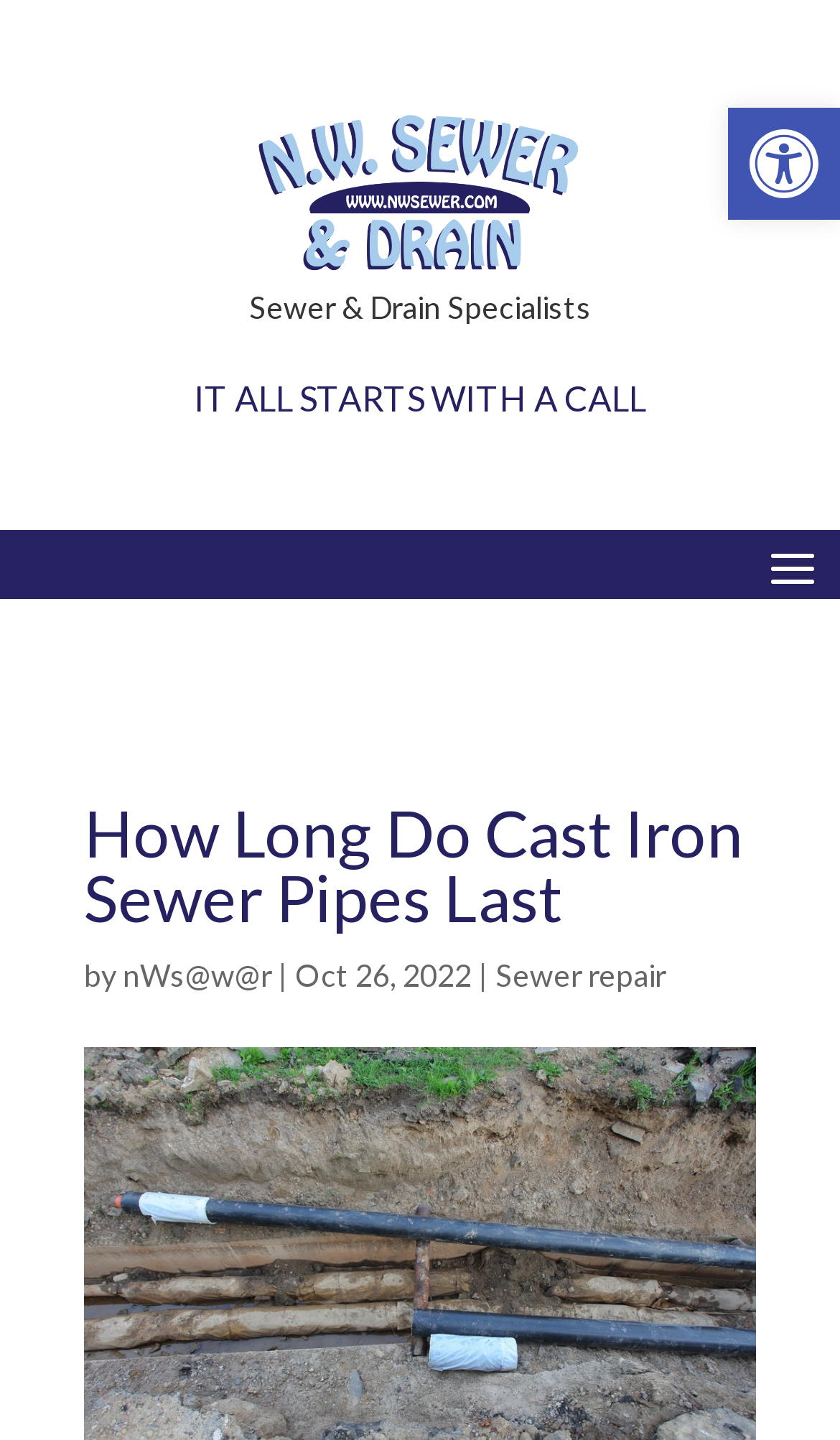Locate the UI element described by Sewer repair and provide its bounding box coordinates. Use the format (top-left x, top-left y, bottom-right x, bottom-right y) with all values as floating point numbers between 0 and 1.

[0.59, 0.664, 0.792, 0.689]